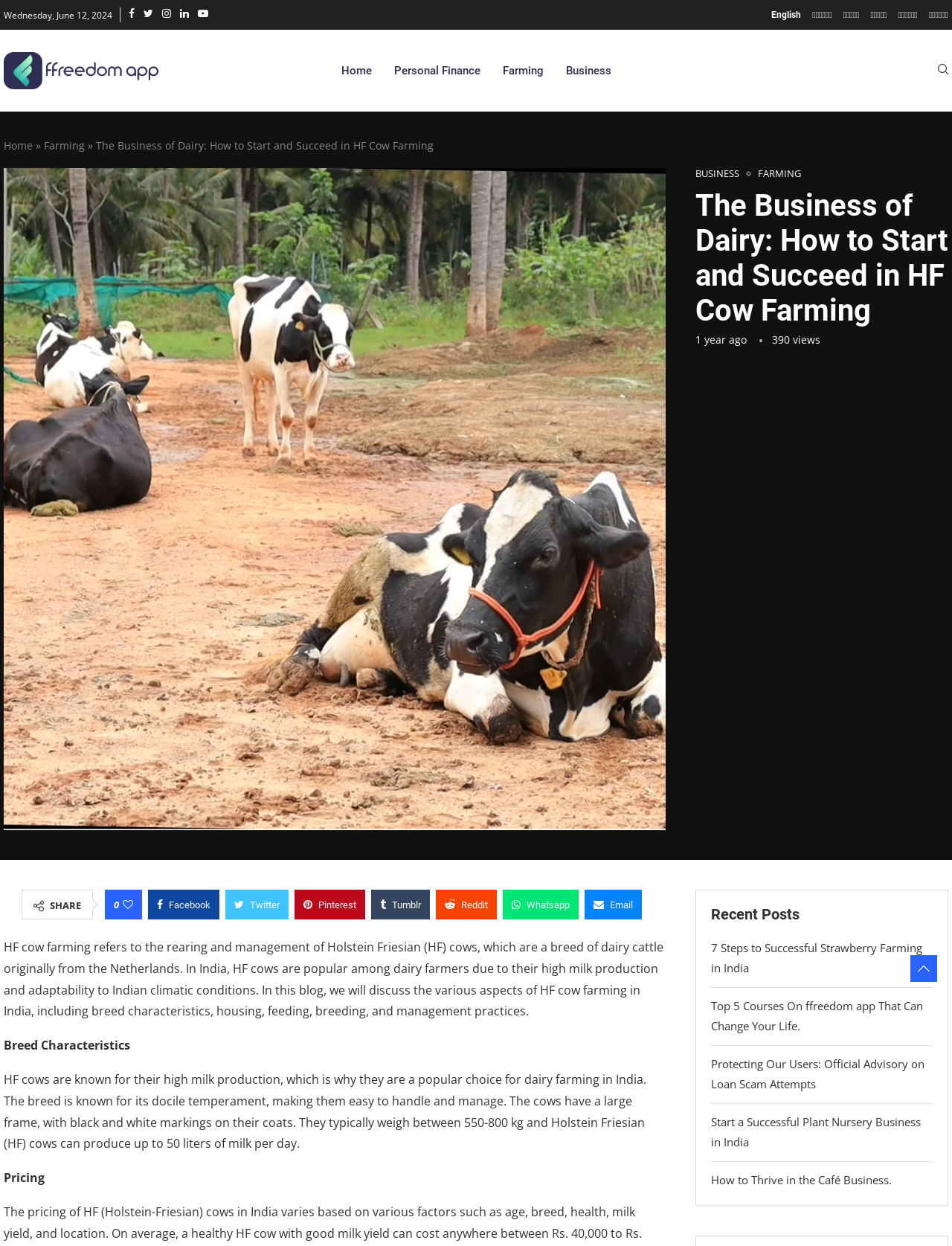How much milk can HF cows produce per day?
Using the information from the image, give a concise answer in one word or a short phrase.

up to 50 liters